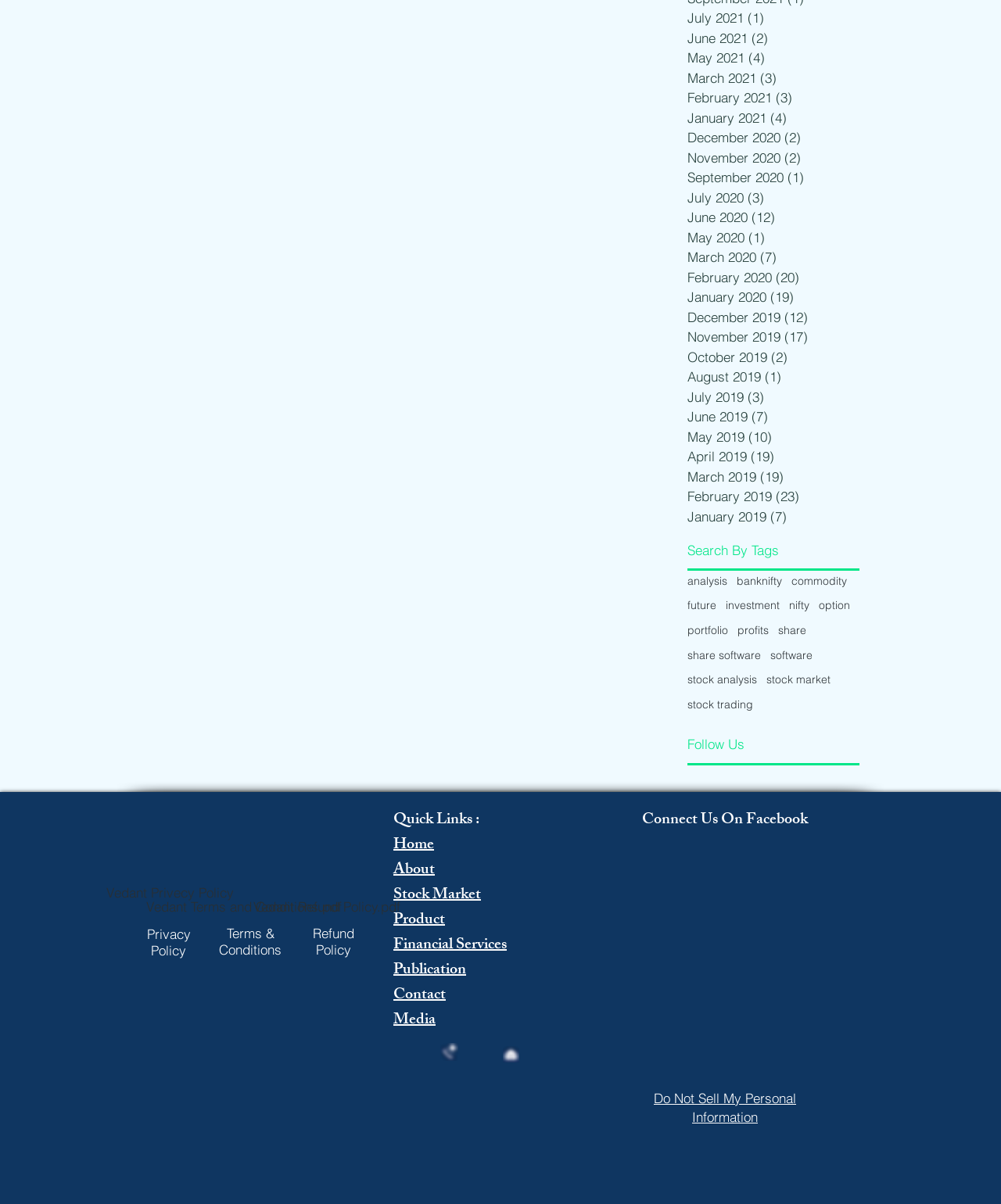What is the name of the website's privacy policy?
Answer the question with a single word or phrase, referring to the image.

Vedant Privacy Policy